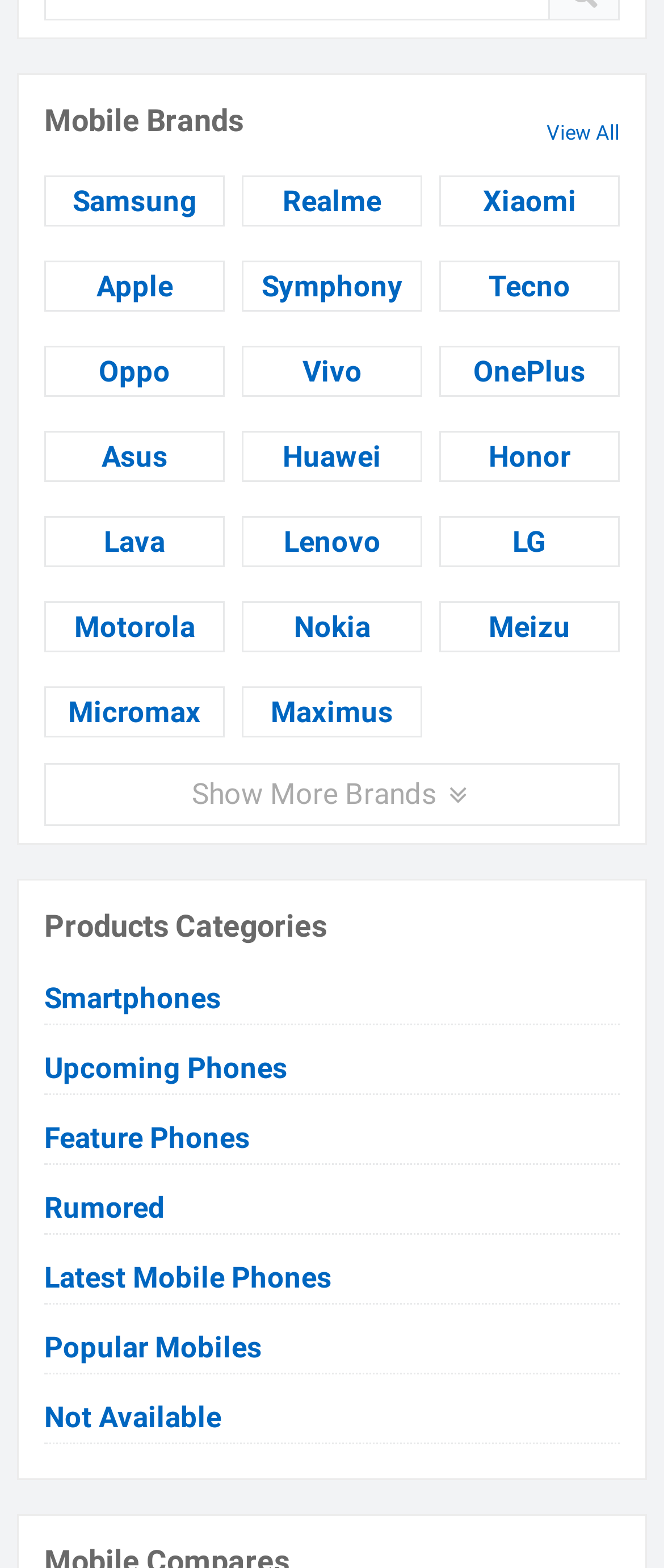Find the bounding box coordinates of the UI element according to this description: "Upcoming Phones".

[0.067, 0.665, 0.933, 0.699]